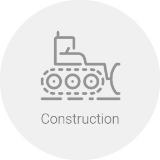Please examine the image and answer the question with a detailed explanation:
What is the color palette of the image?

The image is rendered in a muted color palette, which emphasizes its importance while maintaining a clean aesthetic, suggesting that the color palette is muted and not bright or vibrant.